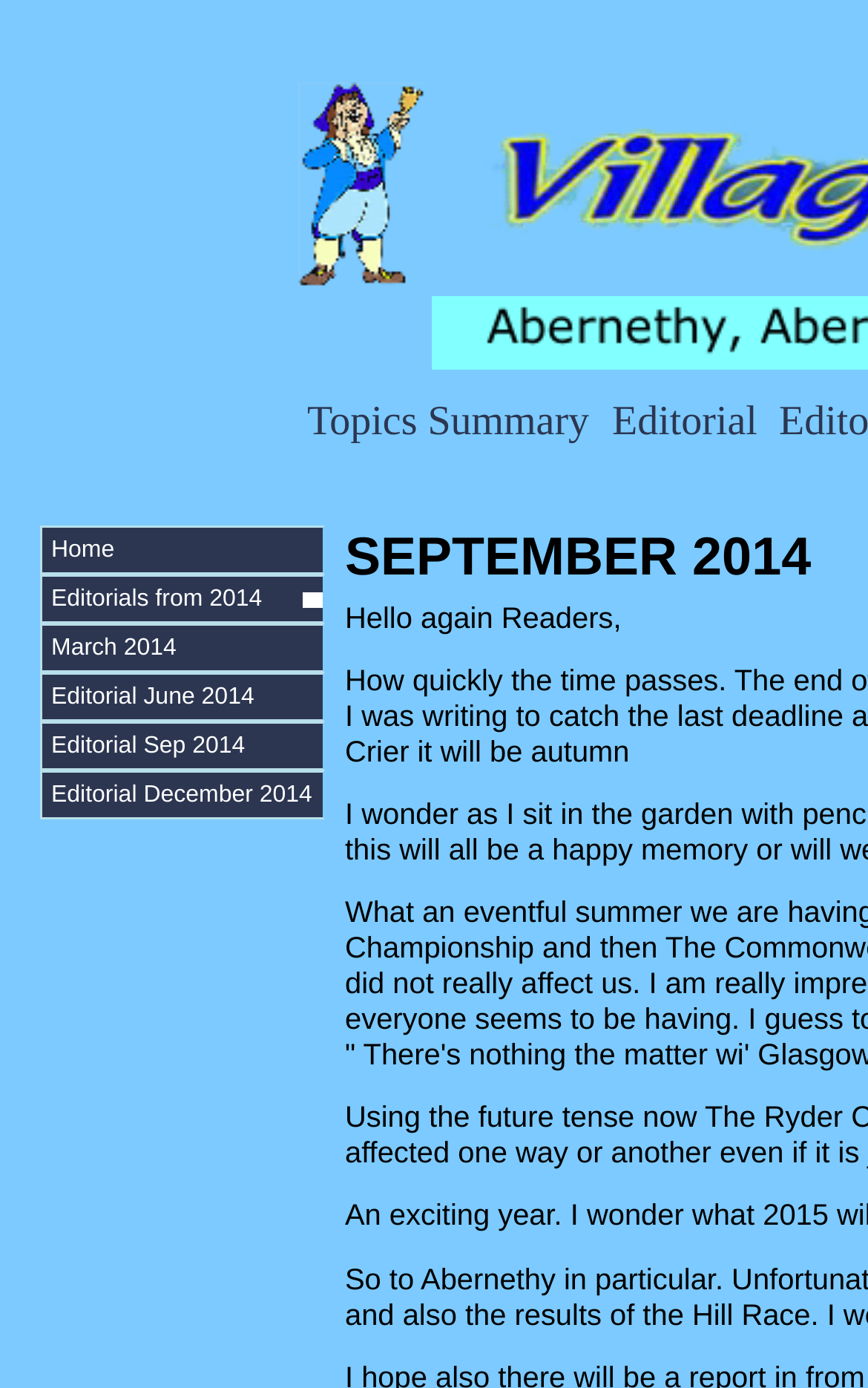Offer a meticulous caption that includes all visible features of the webpage.

The webpage appears to be a newsletter or editorial page, specifically the September 2014 issue of "The Village Crier". At the top left, there are six links in a vertical column, including "Home", "Editorials from 2014", and specific editorial issues from March, June, September, and December 2014. 

To the right of these links, there are two more links: "Topics Summary" and "Editorial". 

Below these links, there is a greeting message that reads "Hello again Readers,".